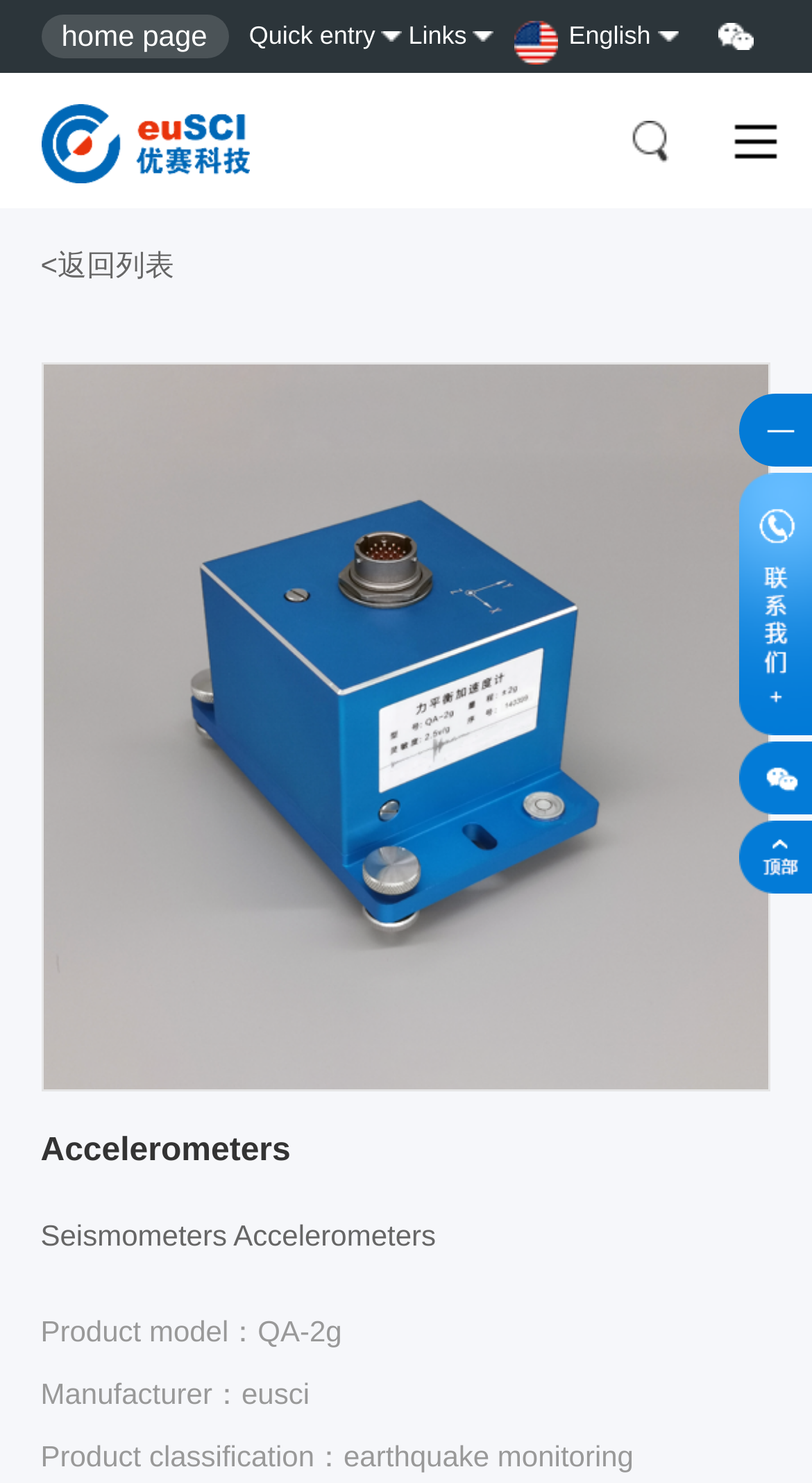What is the type of product being described?
Refer to the screenshot and respond with a concise word or phrase.

Seismometers Accelerometers